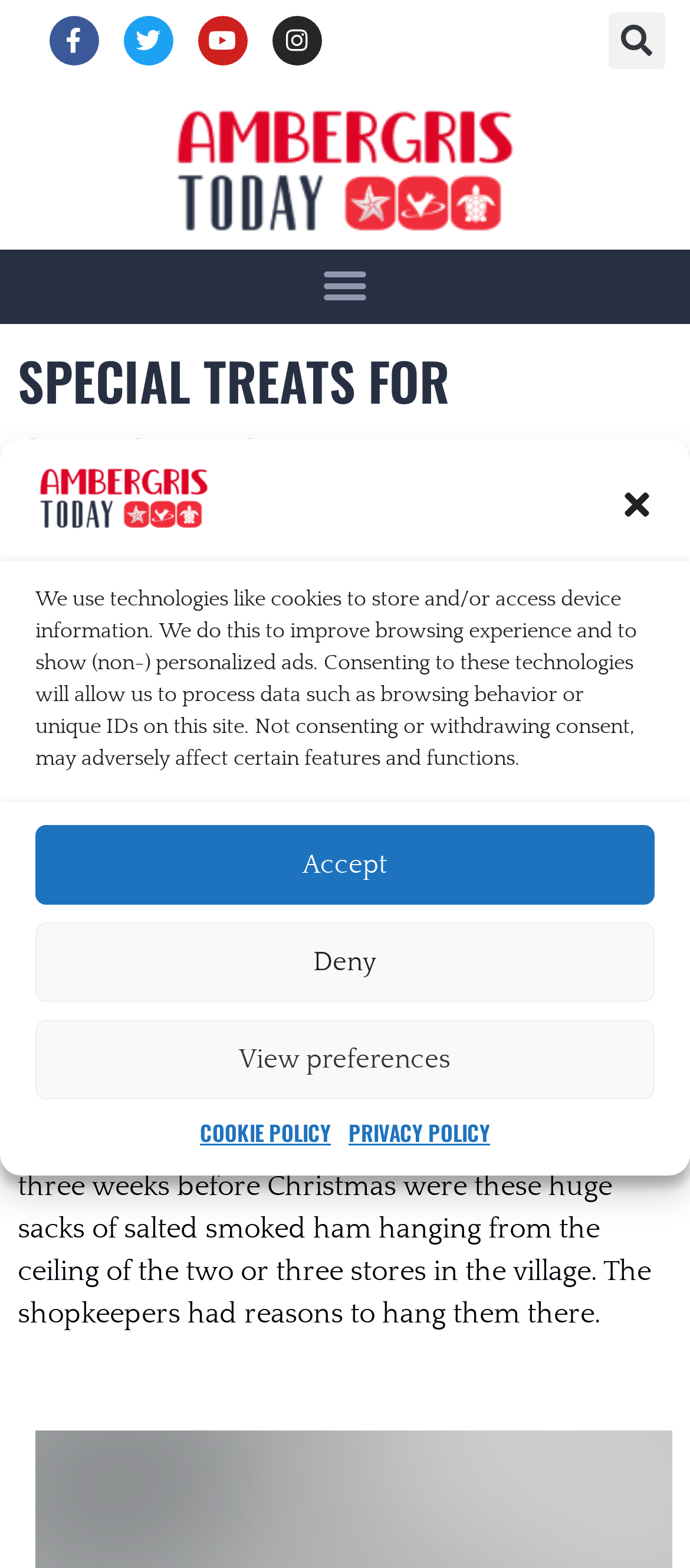How many social media links are there?
Using the visual information, reply with a single word or short phrase.

4